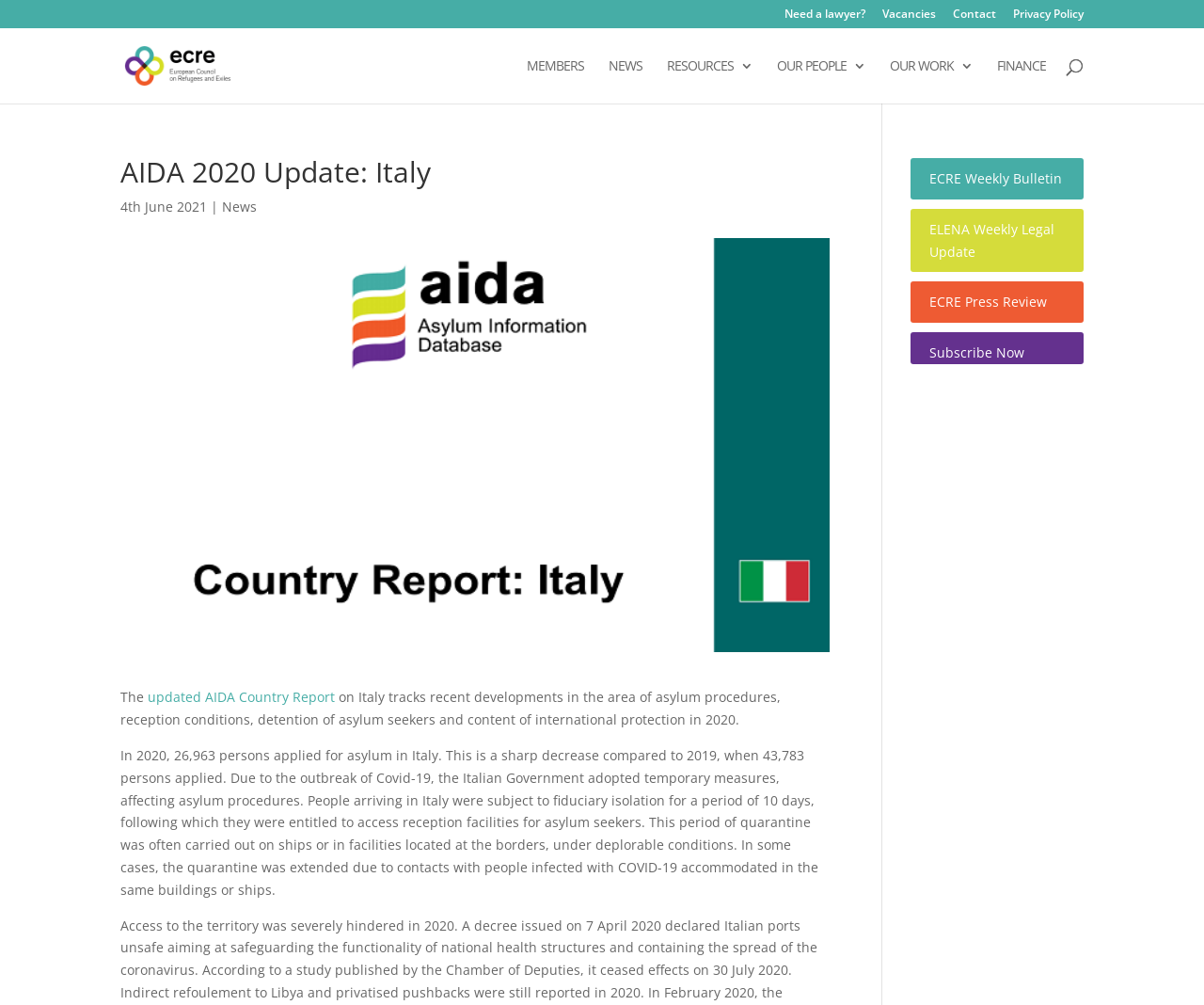How many persons applied for asylum in Italy in 2020?
Provide a fully detailed and comprehensive answer to the question.

I found the answer by reading the text in the middle of the webpage, which states 'In 2020, 26,963 persons applied for asylum in Italy'.